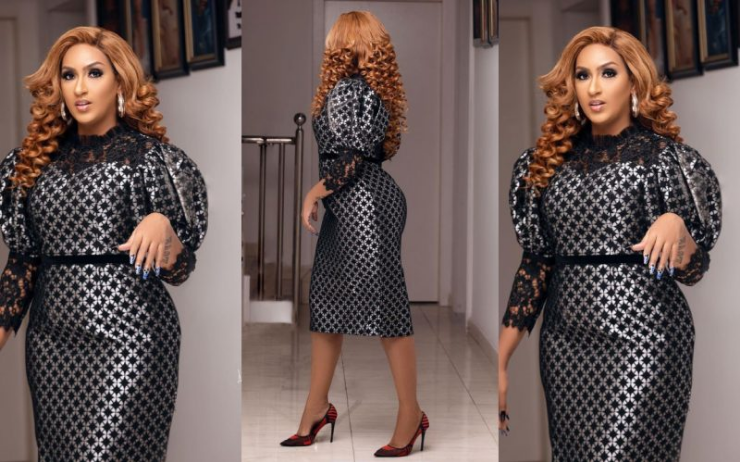Answer the question in a single word or phrase:
What type of floor is in the background?

Polished tile